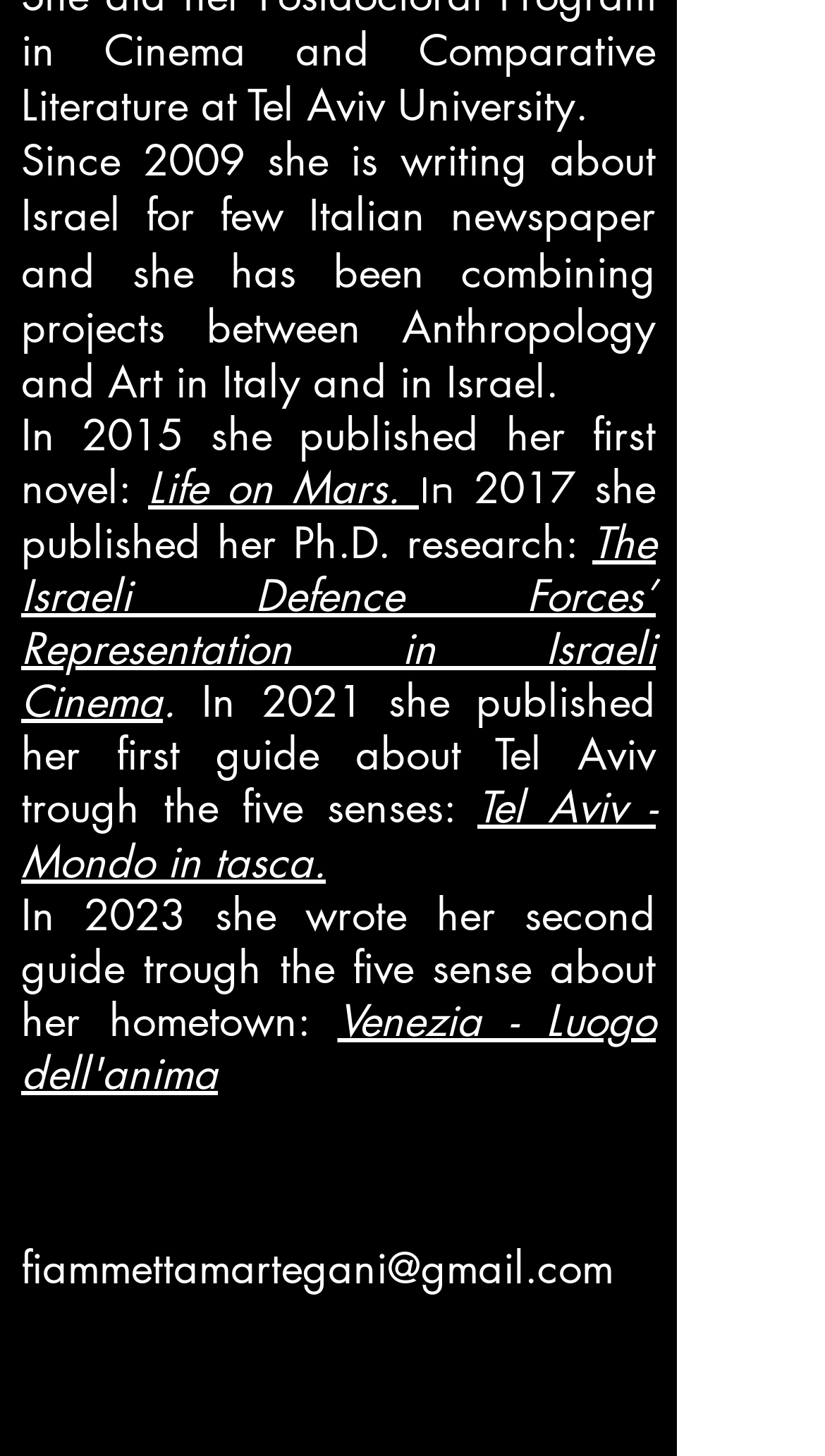Please determine the bounding box coordinates of the element's region to click for the following instruction: "Explore Tel Aviv guide".

[0.026, 0.536, 0.795, 0.611]